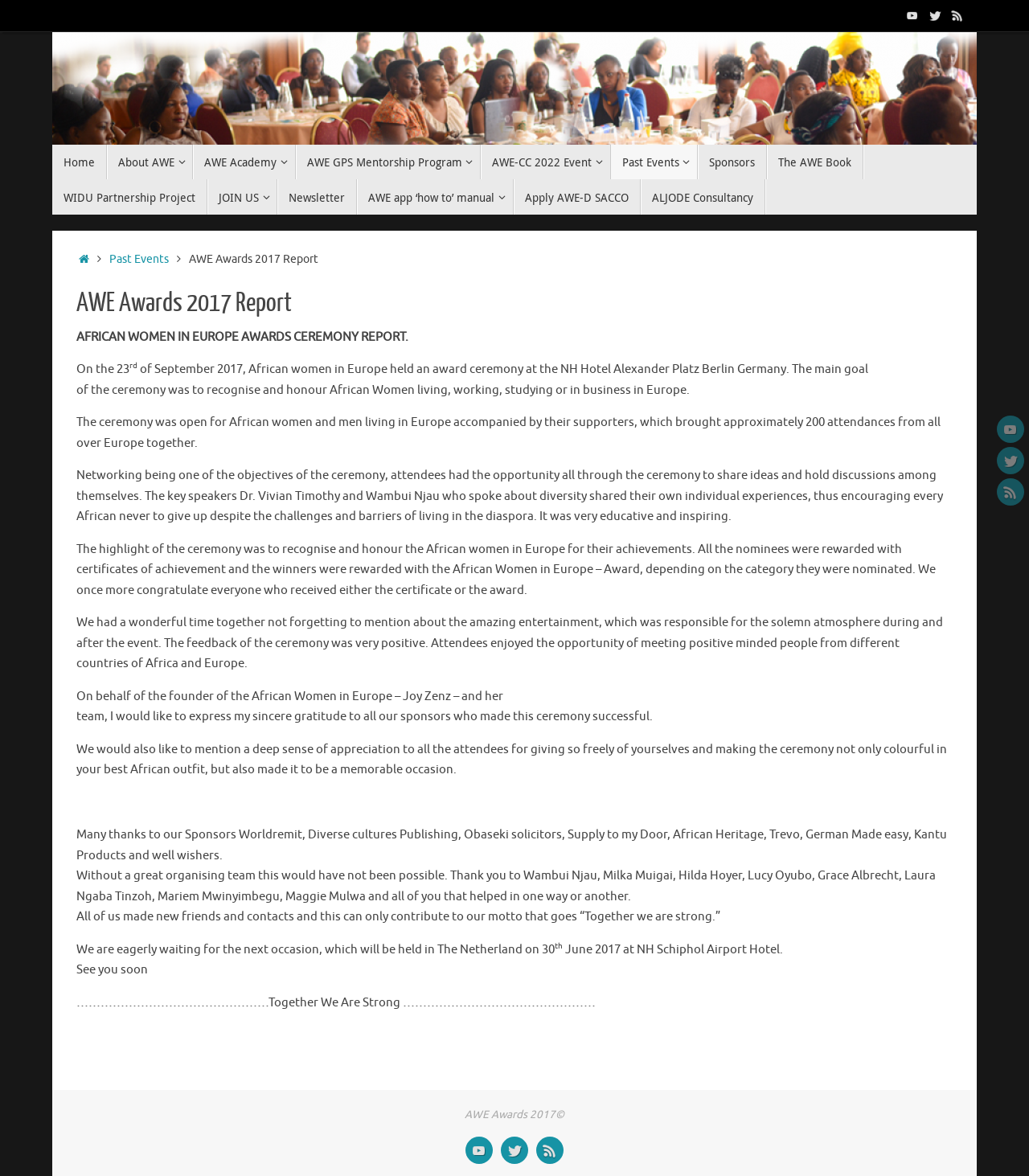Where was the AWE Awards 2017 ceremony held?
Utilize the image to construct a detailed and well-explained answer.

The webpage mentions that the ceremony was held at the NH Hotel Alexander Platz Berlin Germany, which is stated in the sentence 'On the 23rd of September 2017, African women in Europe held an award ceremony at the NH Hotel Alexander Platz Berlin Germany.'